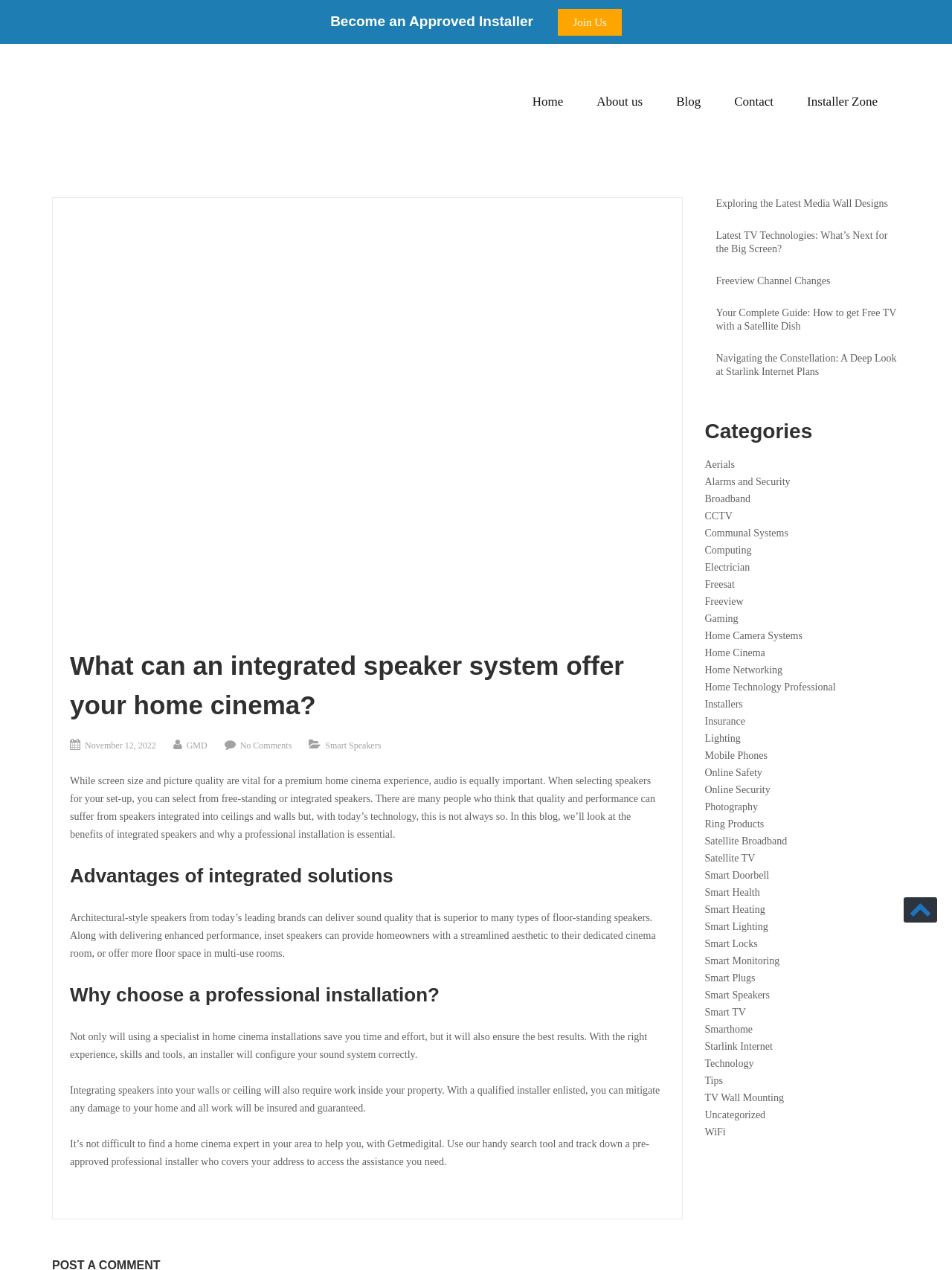Could you determine the bounding box coordinates of the clickable element to complete the instruction: "Click the 'Smart Speakers' link"? Provide the coordinates as four float numbers between 0 and 1, i.e., [left, top, right, bottom].

[0.342, 0.583, 0.4, 0.591]